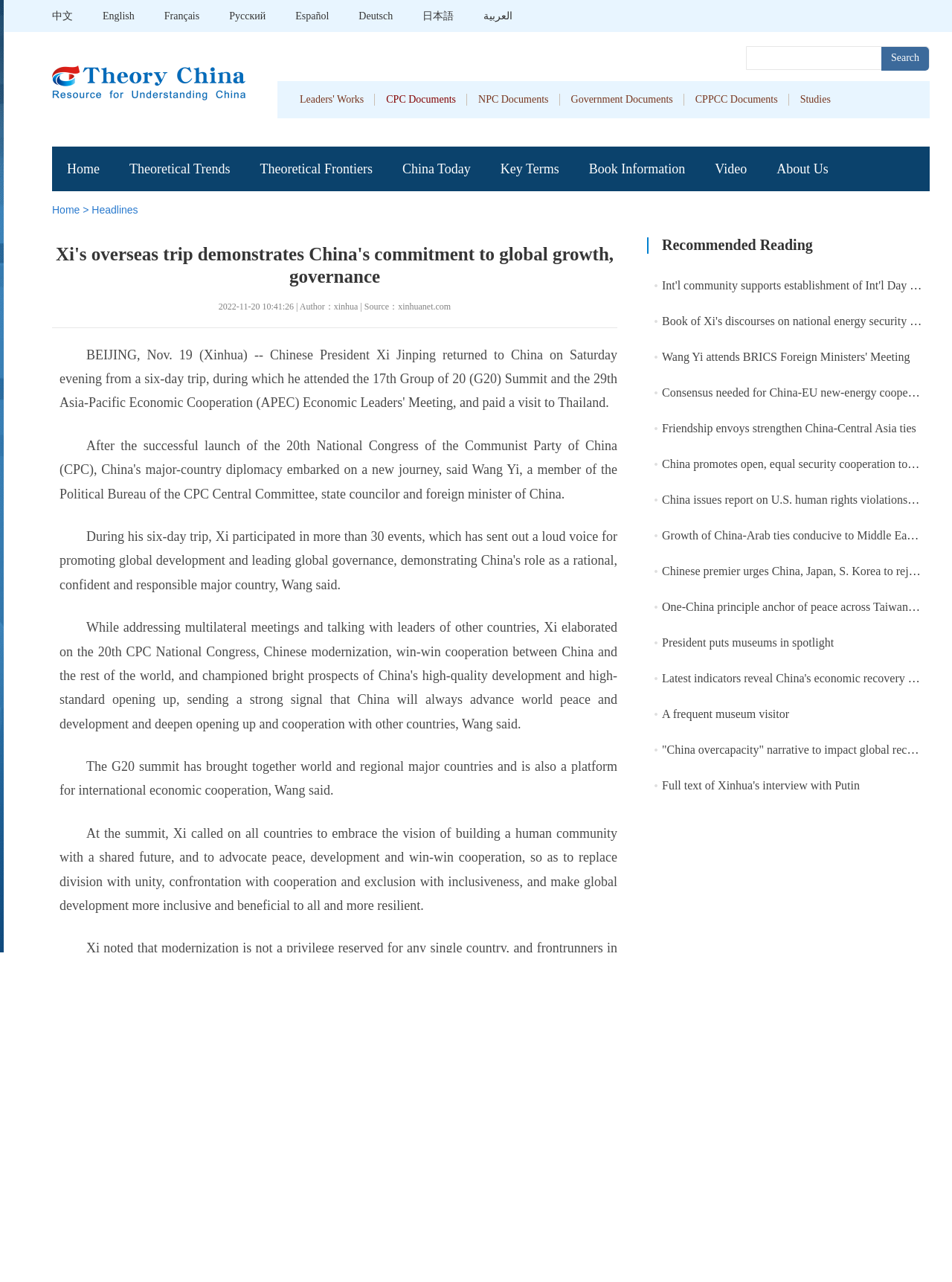What type of documents are available on this webpage?
Please provide a single word or phrase answer based on the image.

Government documents